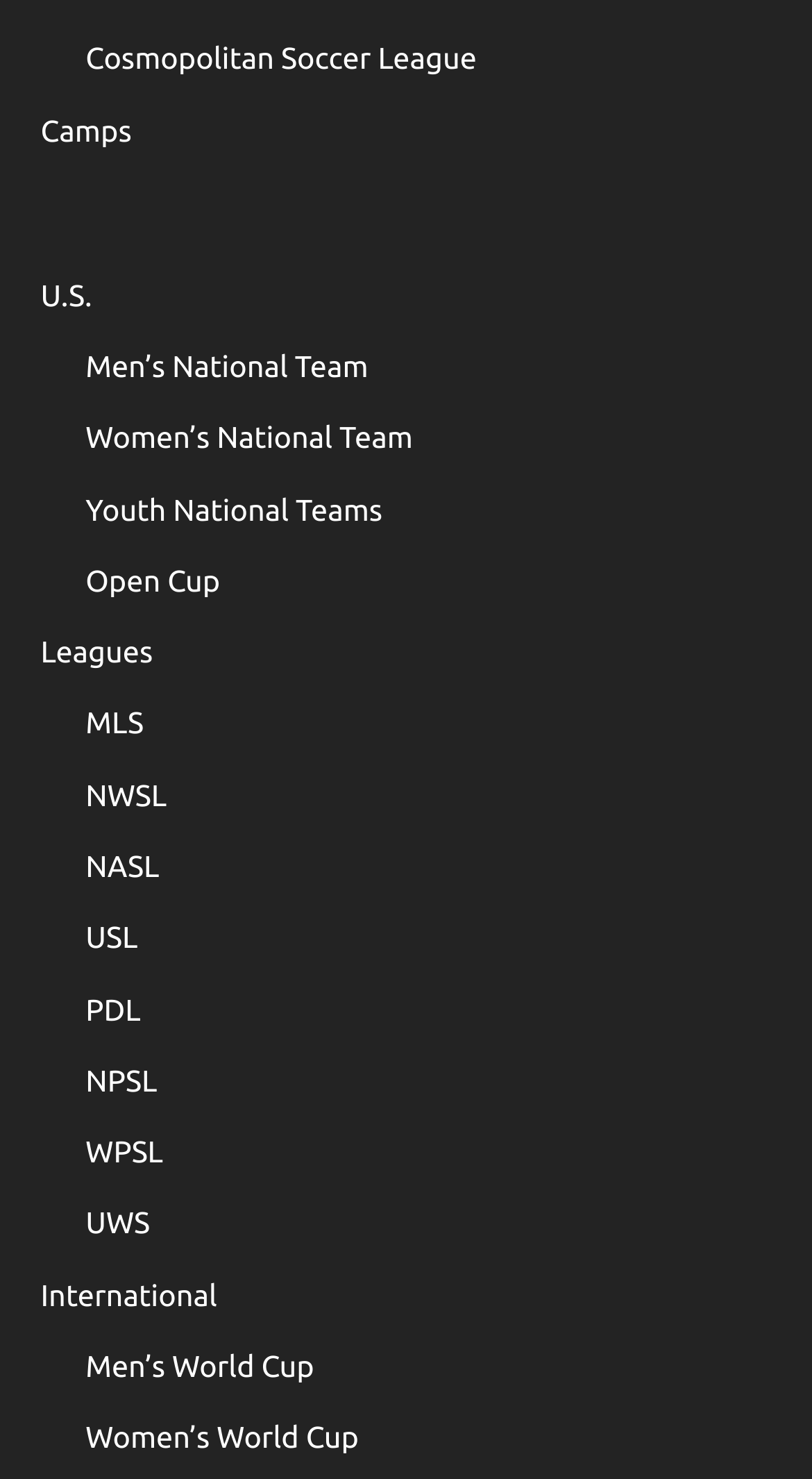Please reply to the following question using a single word or phrase: 
What is the name of the league mentioned at the top?

Cosmopolitan Soccer League